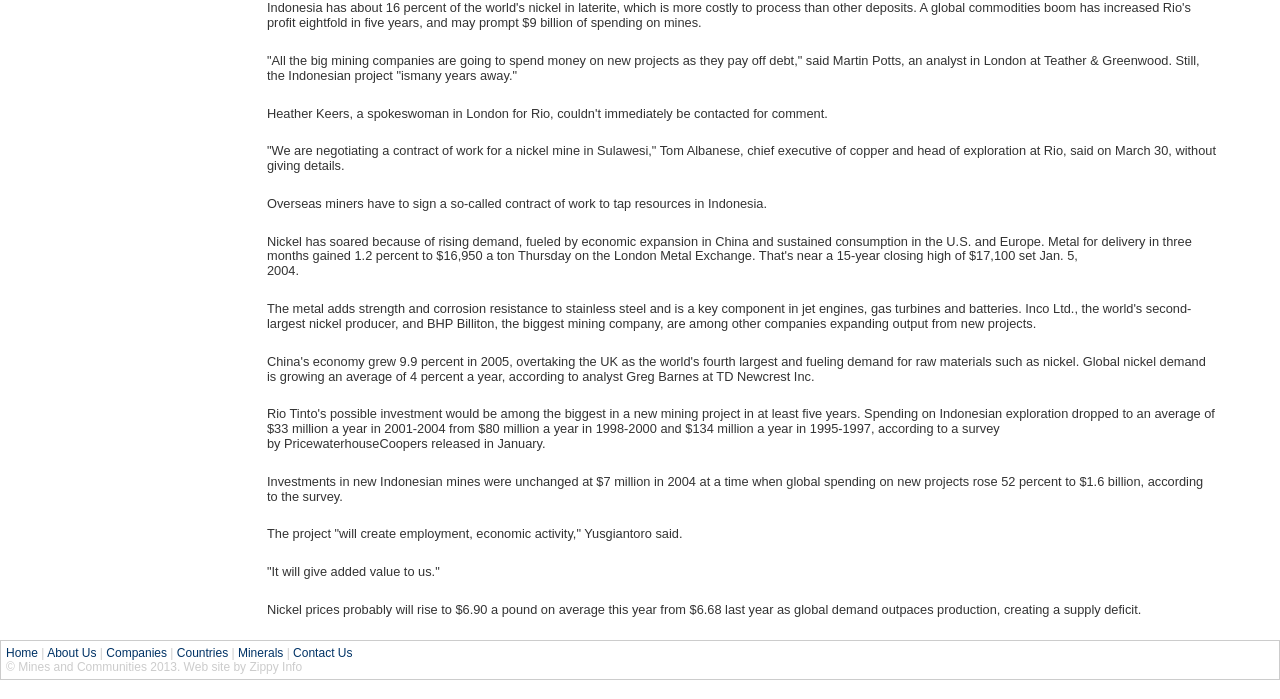Identify the bounding box of the HTML element described here: "About Us". Provide the coordinates as four float numbers between 0 and 1: [left, top, right, bottom].

[0.037, 0.925, 0.075, 0.945]